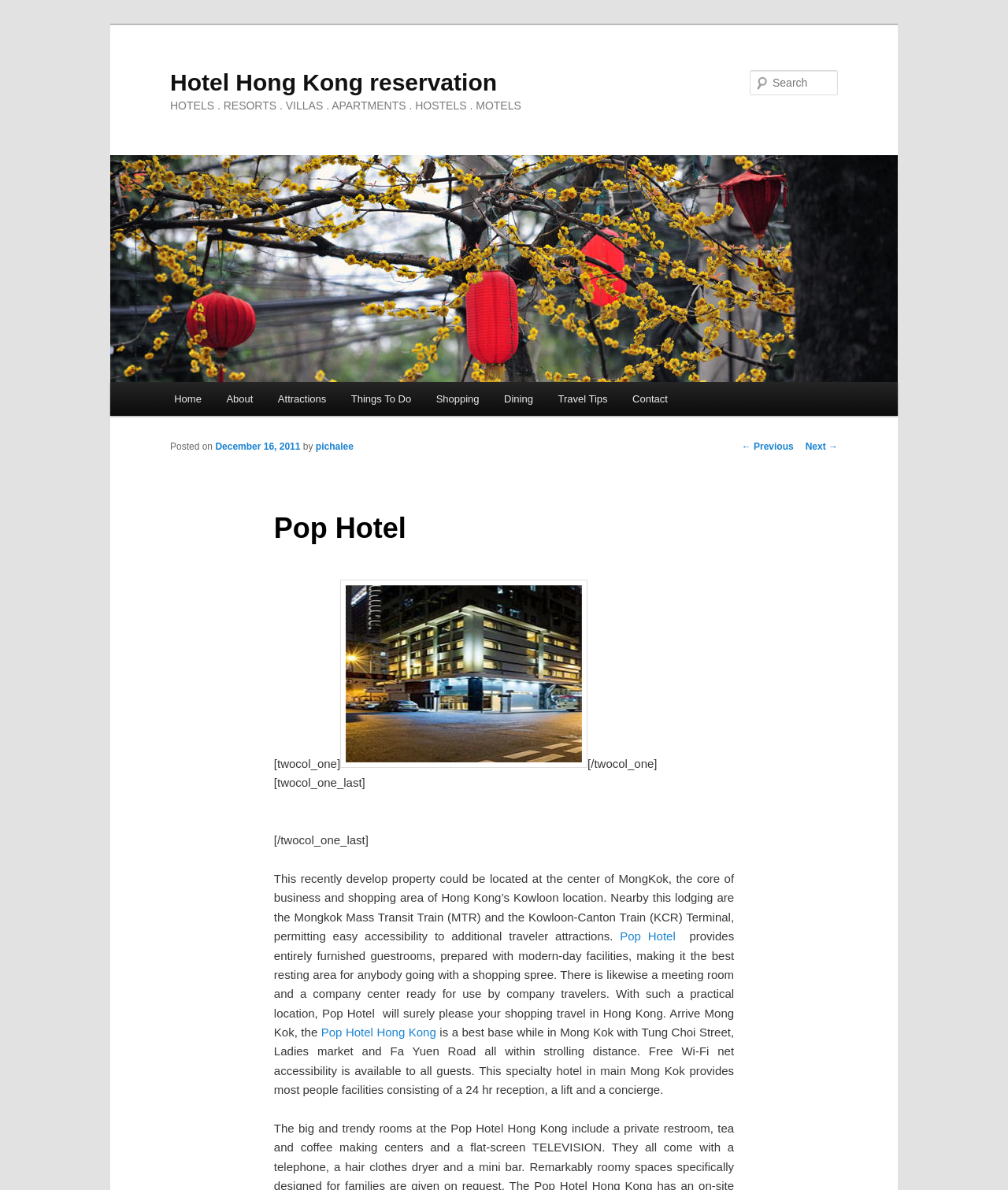Please identify the bounding box coordinates of the clickable element to fulfill the following instruction: "Search for hotels". The coordinates should be four float numbers between 0 and 1, i.e., [left, top, right, bottom].

[0.744, 0.059, 0.831, 0.08]